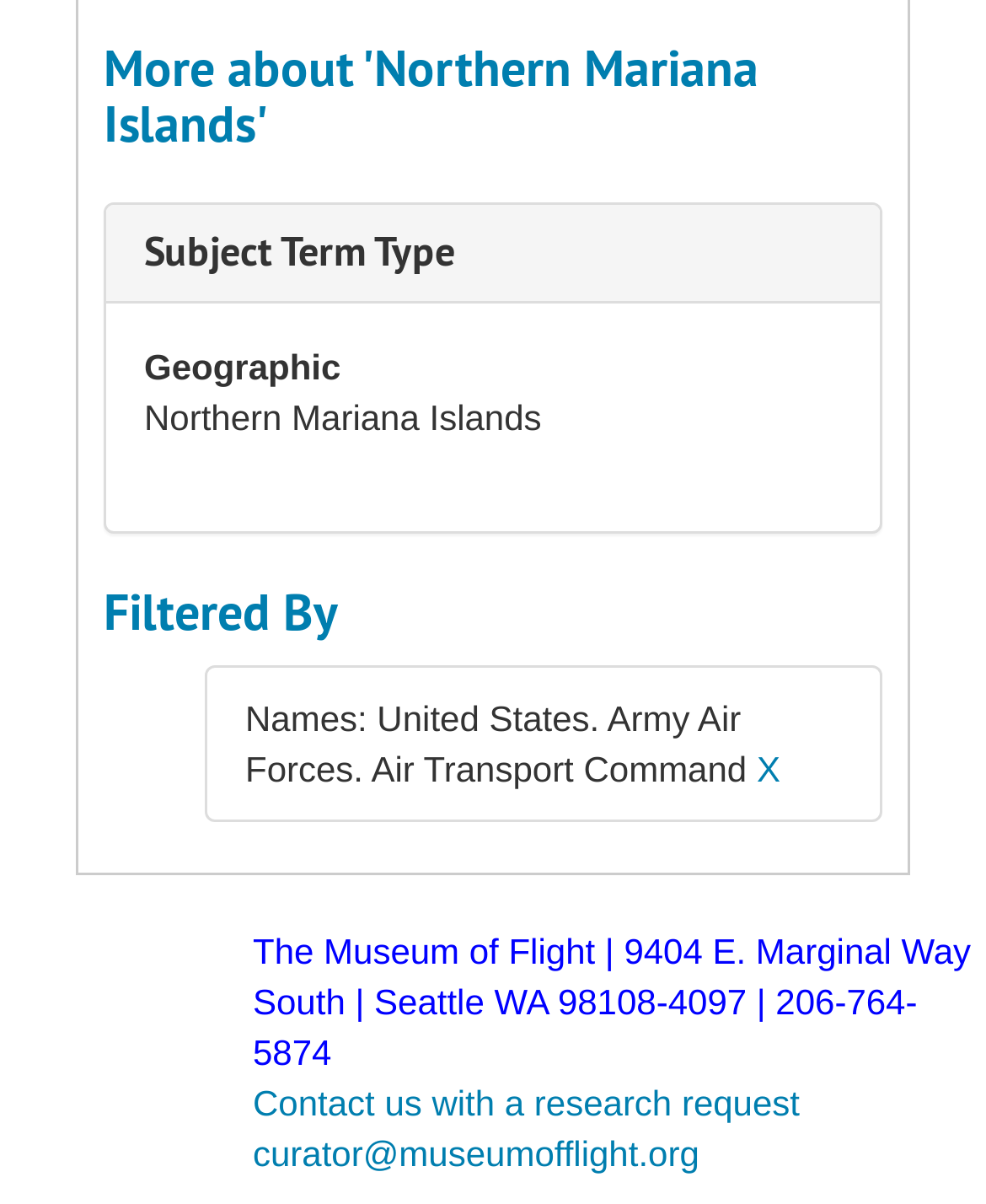How can one contact the curator of the museum?
Provide a detailed and extensive answer to the question.

The link 'curator@museumofflight.org' is provided at the bottom of the page, which is the email address to contact the curator of the museum.